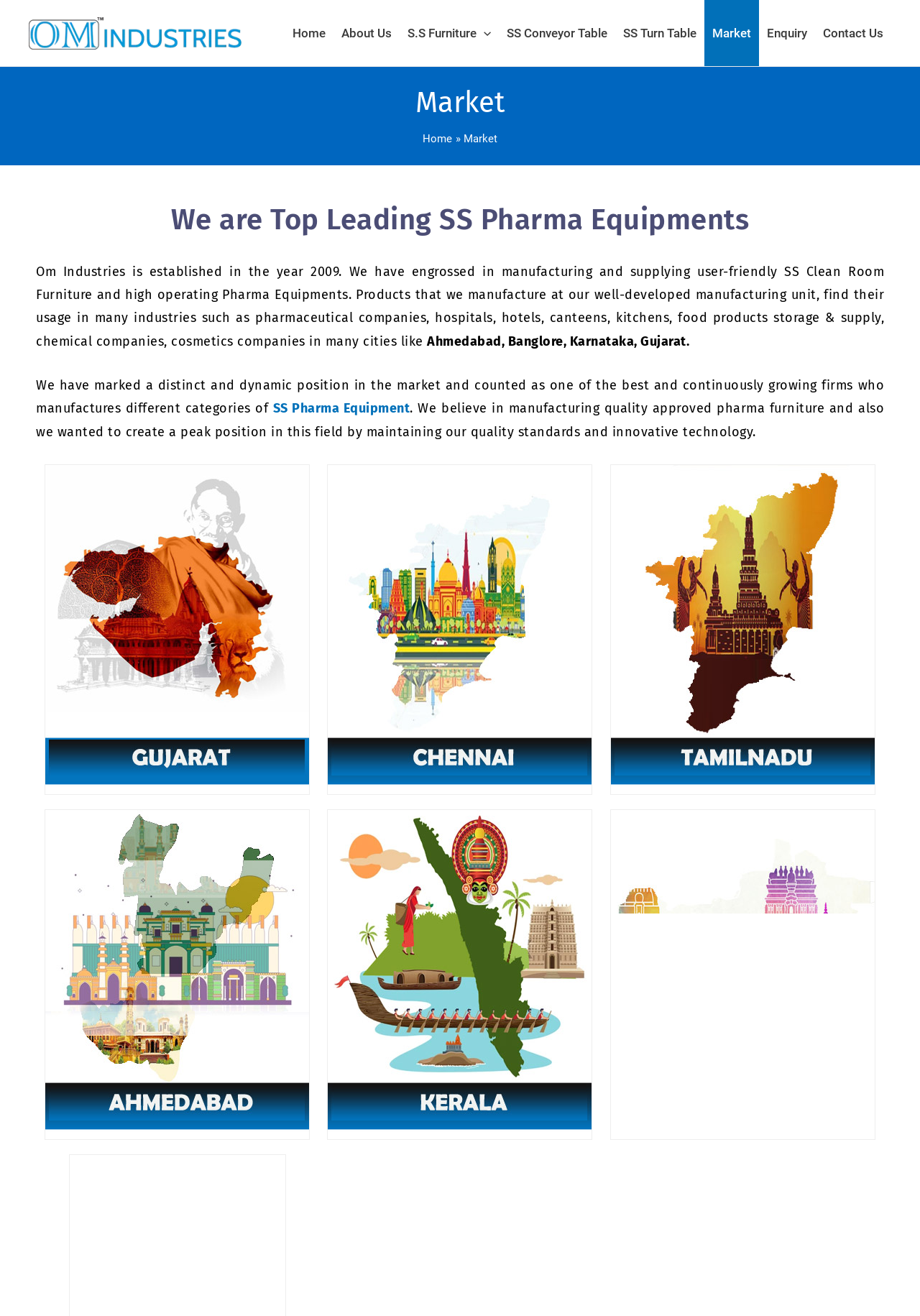Locate the bounding box coordinates of the element you need to click to accomplish the task described by this instruction: "Click on the 'About Us' link".

[0.362, 0.0, 0.434, 0.05]